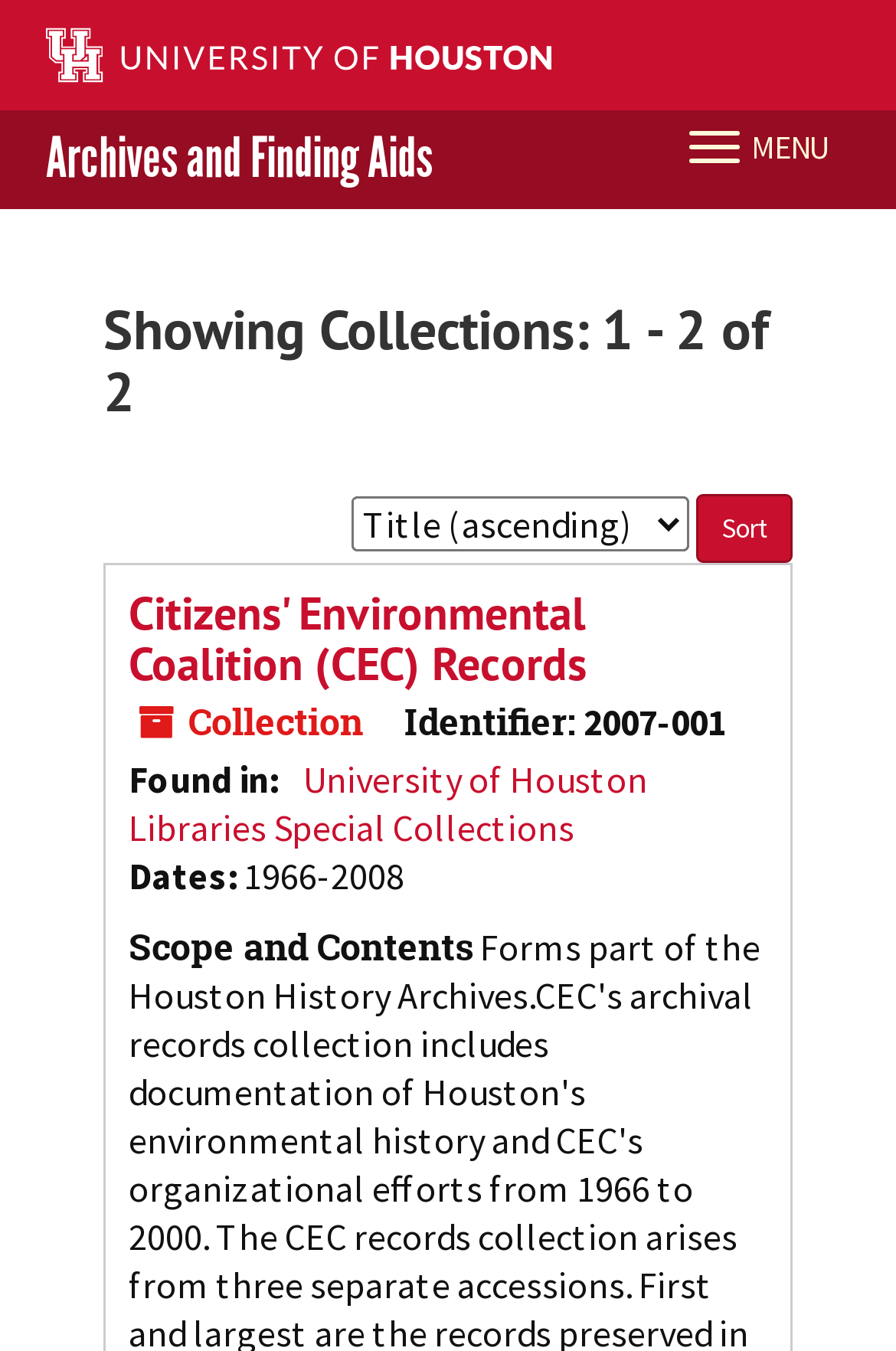Can users sort the collections by certain criteria?
Provide a detailed and well-explained answer to the question.

The webpage provides a combobox labeled 'Sort by:' and a 'Sort' button, indicating that users can sort the collections by certain criteria.